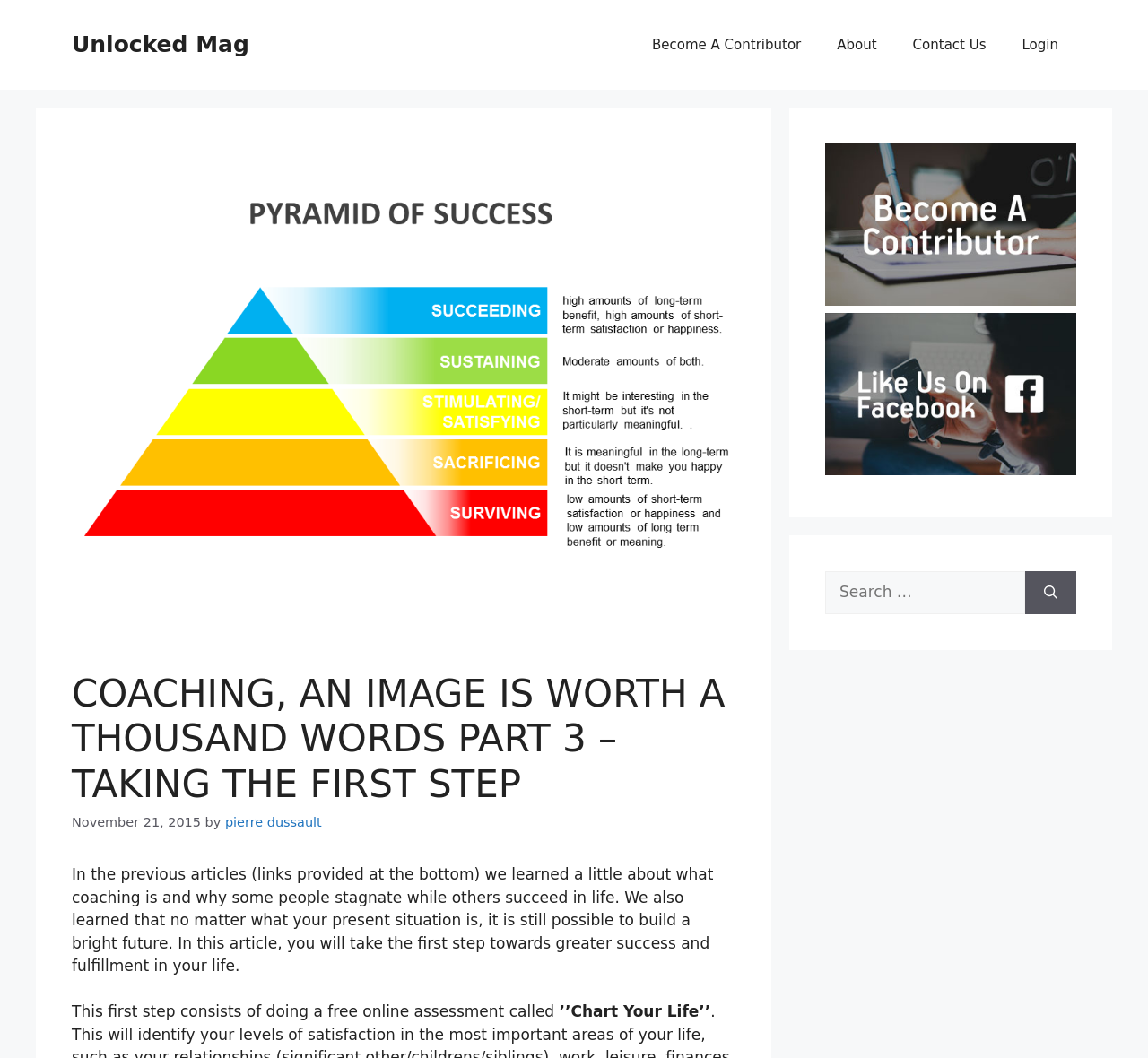What is the topic of the article?
Look at the image and construct a detailed response to the question.

I determined the topic by reading the heading 'COACHING, AN IMAGE IS WORTH A THOUSAND WORDS PART 3 – TAKING THE FIRST STEP' and the surrounding text, which suggests that the article is about coaching.